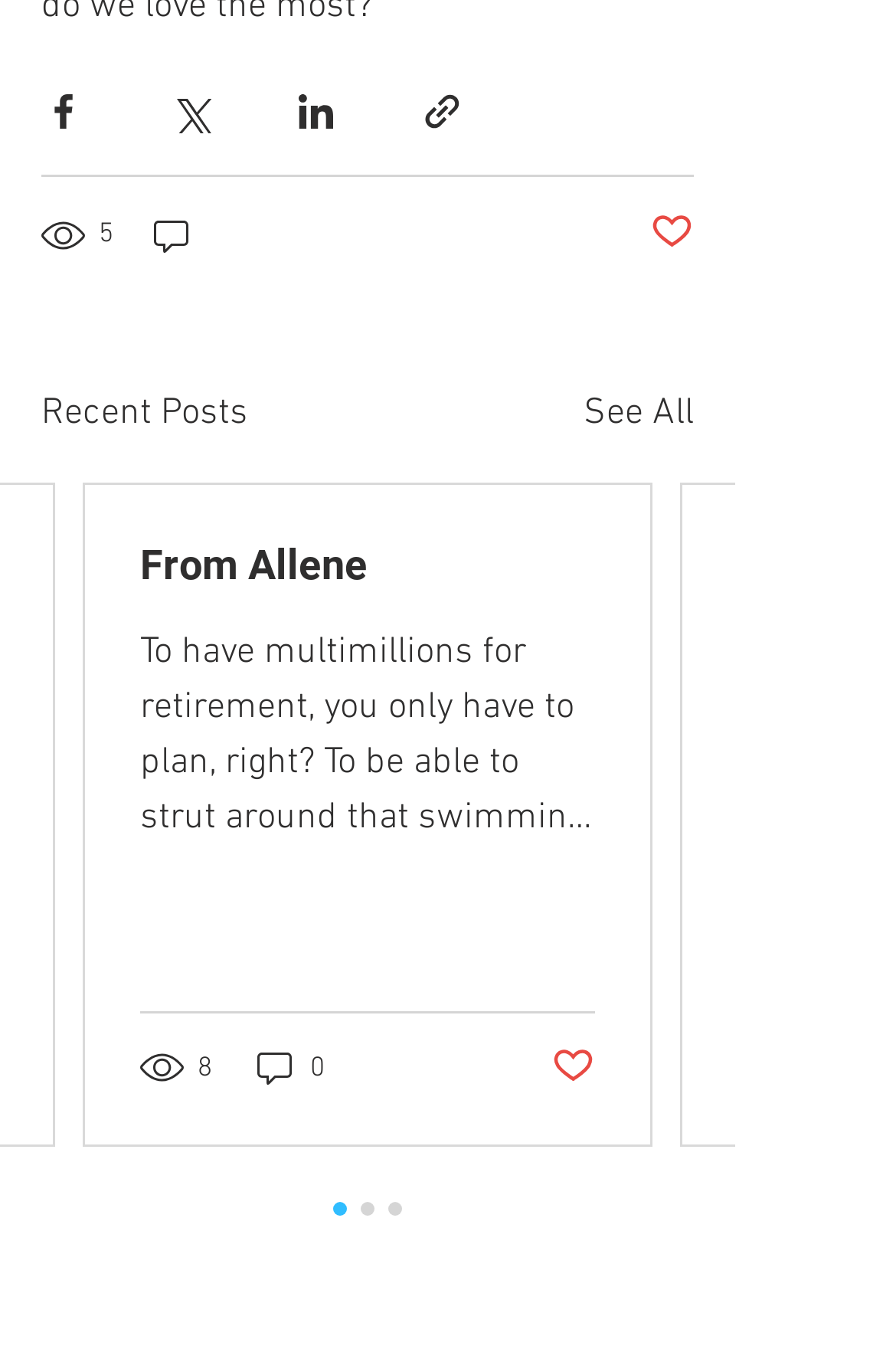Identify the bounding box coordinates of the area you need to click to perform the following instruction: "Read the article TikTeach Mania: Controversies, Self-Financing and Taking Risks".

None